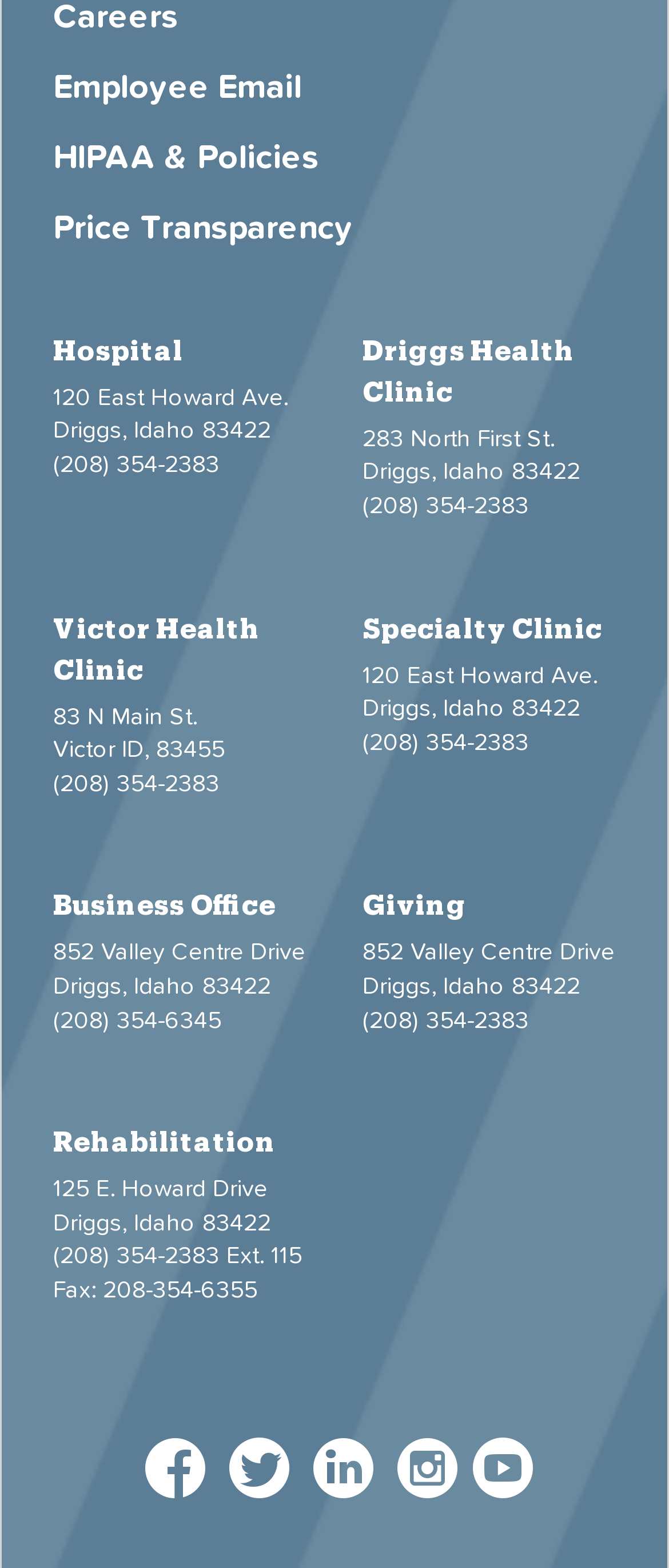How many social media links are present at the bottom of the webpage? Using the information from the screenshot, answer with a single word or phrase.

5